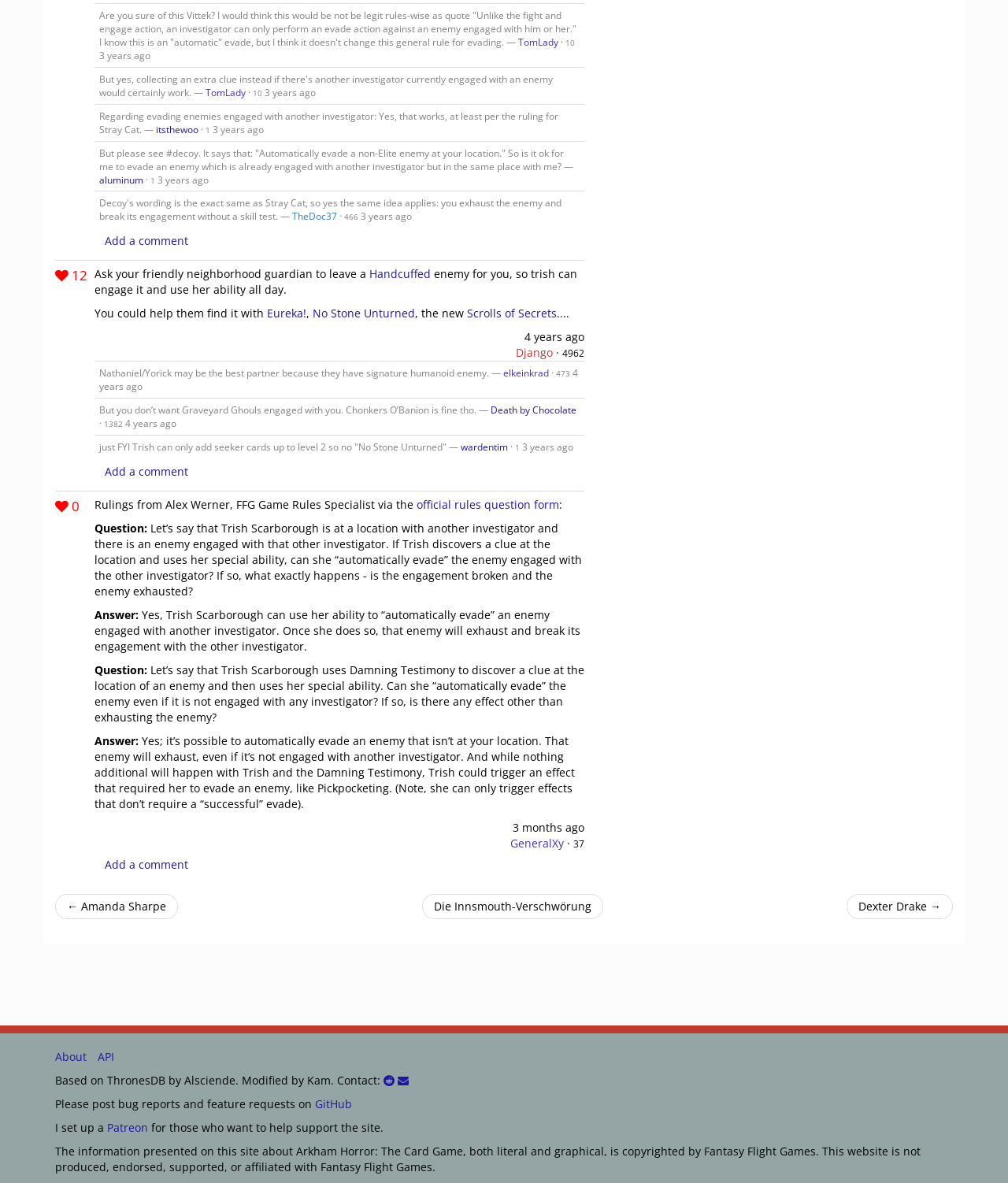Pinpoint the bounding box coordinates for the area that should be clicked to perform the following instruction: "Click the 'Add a comment' button".

[0.094, 0.193, 0.197, 0.215]